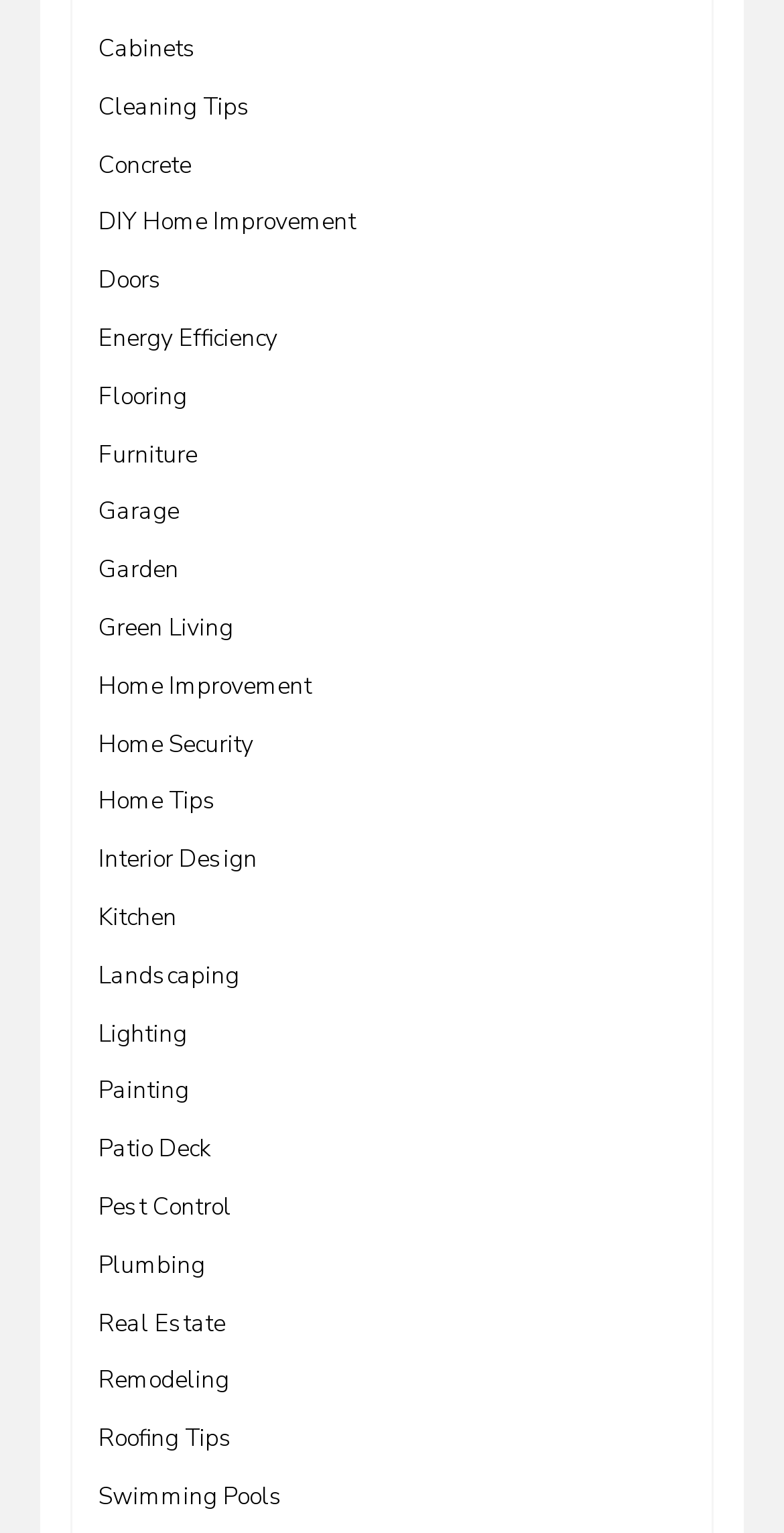Given the element description, predict the bounding box coordinates in the format (top-left x, top-left y, bottom-right x, bottom-right y). Make sure all values are between 0 and 1. Here is the element description: Furniture

[0.126, 0.285, 0.251, 0.306]